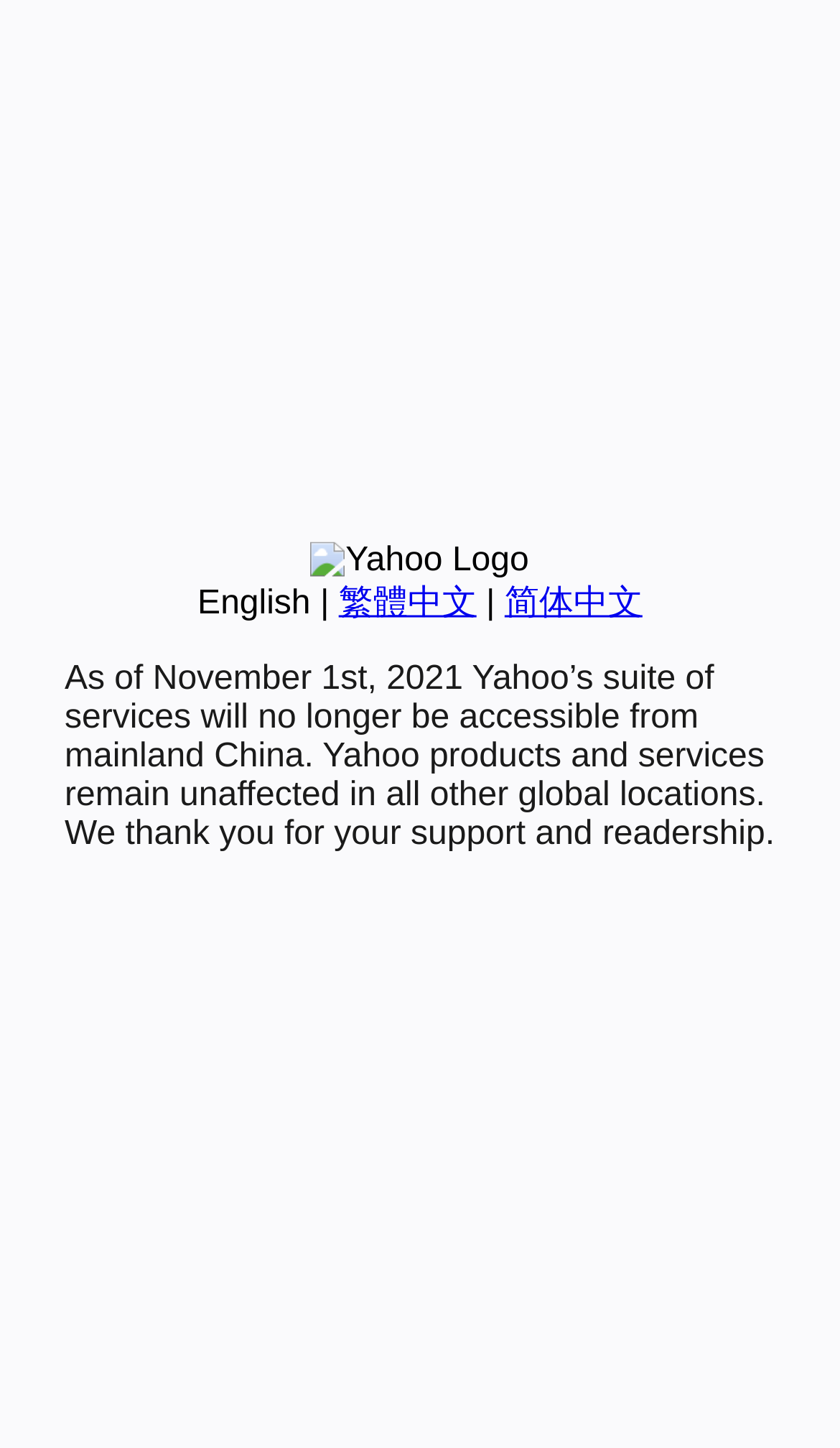Please determine the bounding box coordinates, formatted as (top-left x, top-left y, bottom-right x, bottom-right y), with all values as floating point numbers between 0 and 1. Identify the bounding box of the region described as: 简体中文

[0.601, 0.404, 0.765, 0.429]